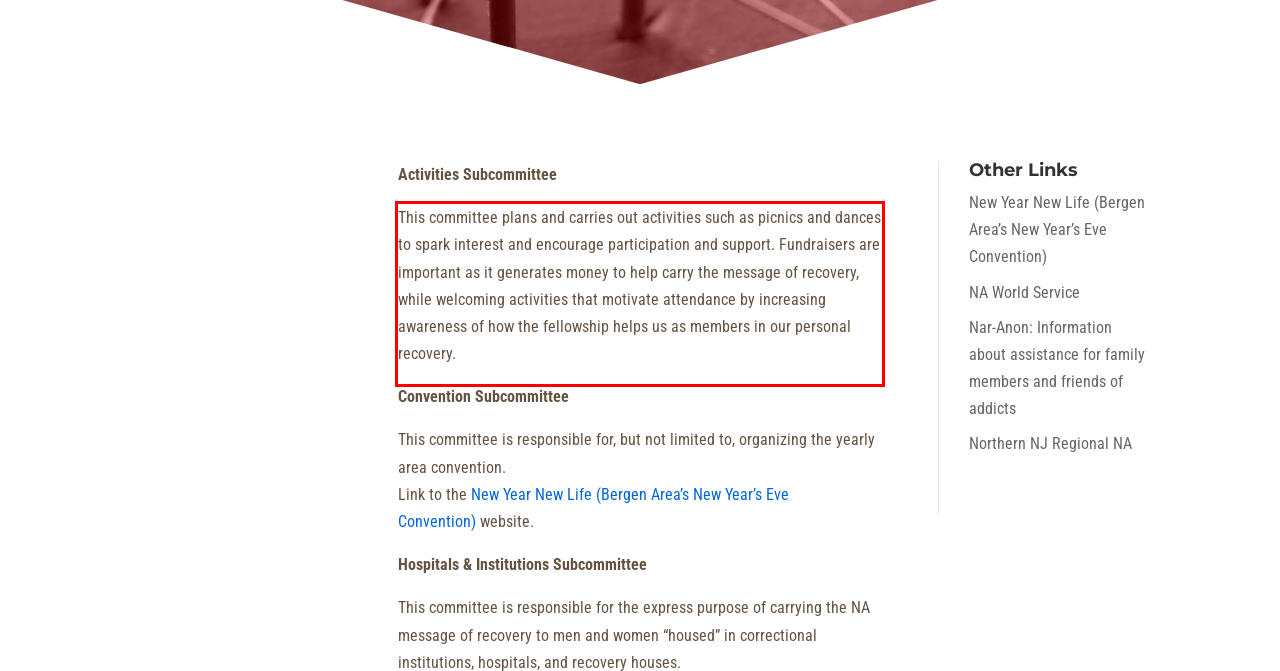Using the provided webpage screenshot, recognize the text content in the area marked by the red bounding box.

This committee plans and carries out activities such as picnics and dances to spark interest and encourage participation and support. Fundraisers are important as it generates money to help carry the message of recovery, while welcoming activities that motivate attendance by increasing awareness of how the fellowship helps us as members in our personal recovery.